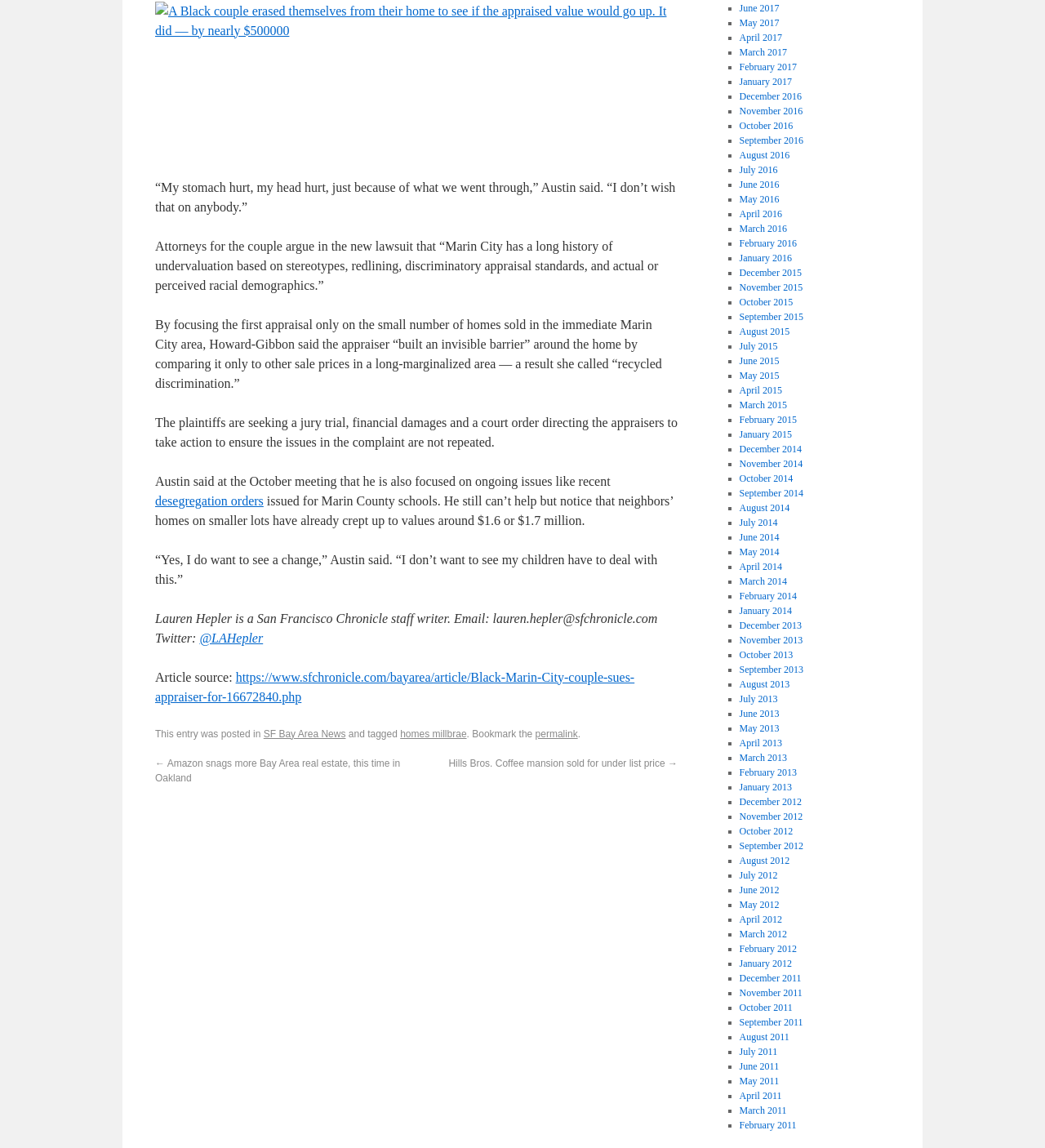What is the name of the newspaper that published the article?
Kindly offer a detailed explanation using the data available in the image.

The article is attributed to Lauren Hepler, a staff writer at the San Francisco Chronicle, and the URL of the article is from the Chronicle's website.